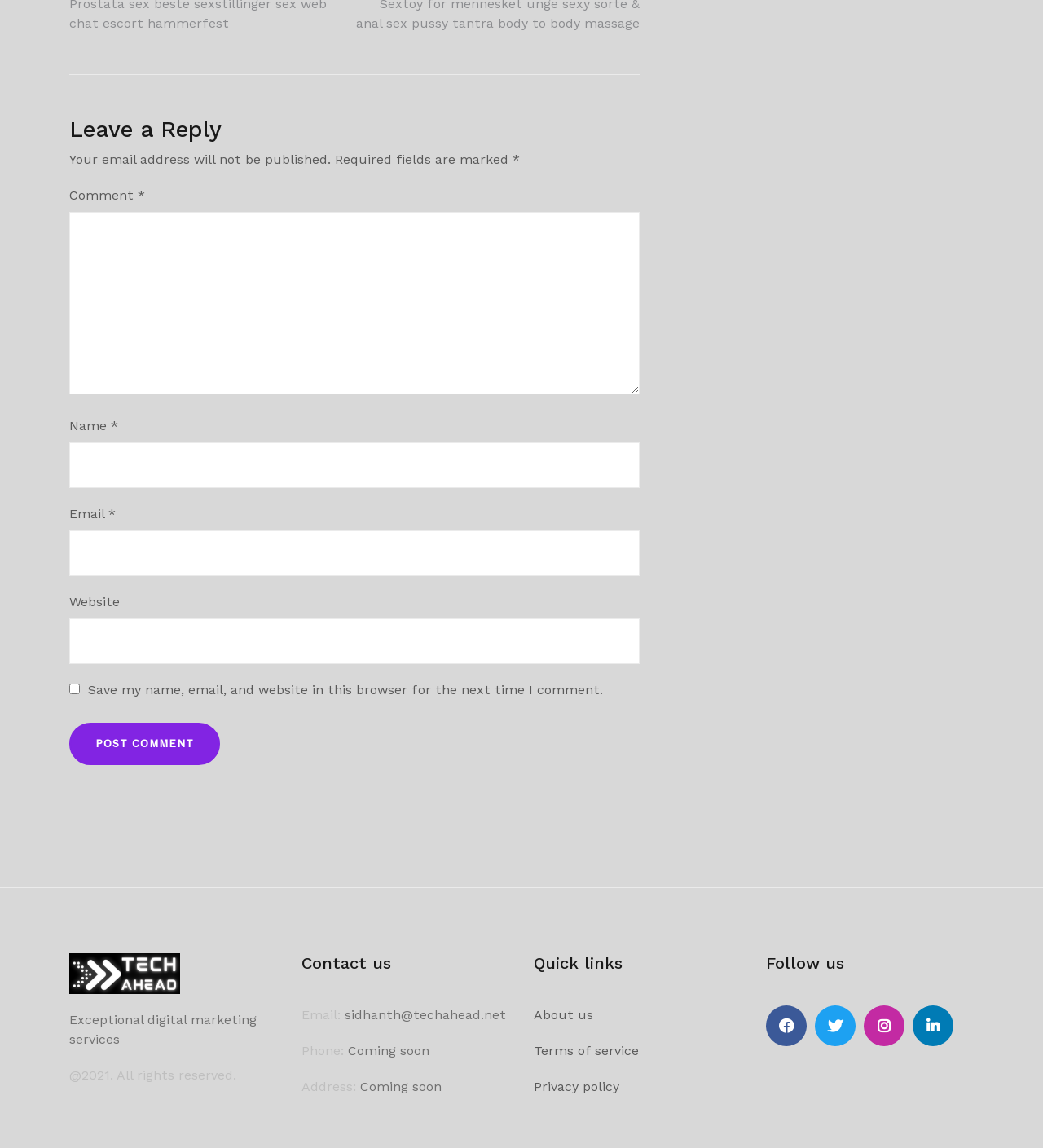Please predict the bounding box coordinates of the element's region where a click is necessary to complete the following instruction: "Leave a comment". The coordinates should be represented by four float numbers between 0 and 1, i.e., [left, top, right, bottom].

[0.066, 0.185, 0.613, 0.344]